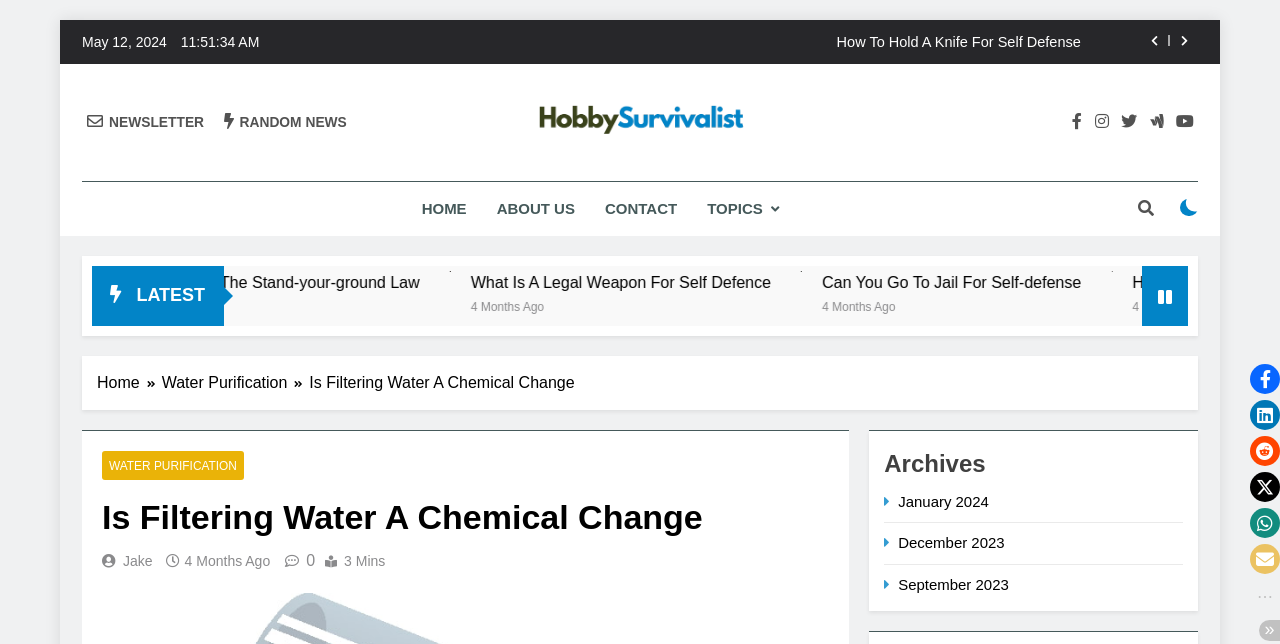From the details in the image, provide a thorough response to the question: How many months are listed in the archives section?

I looked at the archives section and counted the number of months listed, which are 'January 2024', 'December 2023', and 'September 2023'. There are 3 months in total.